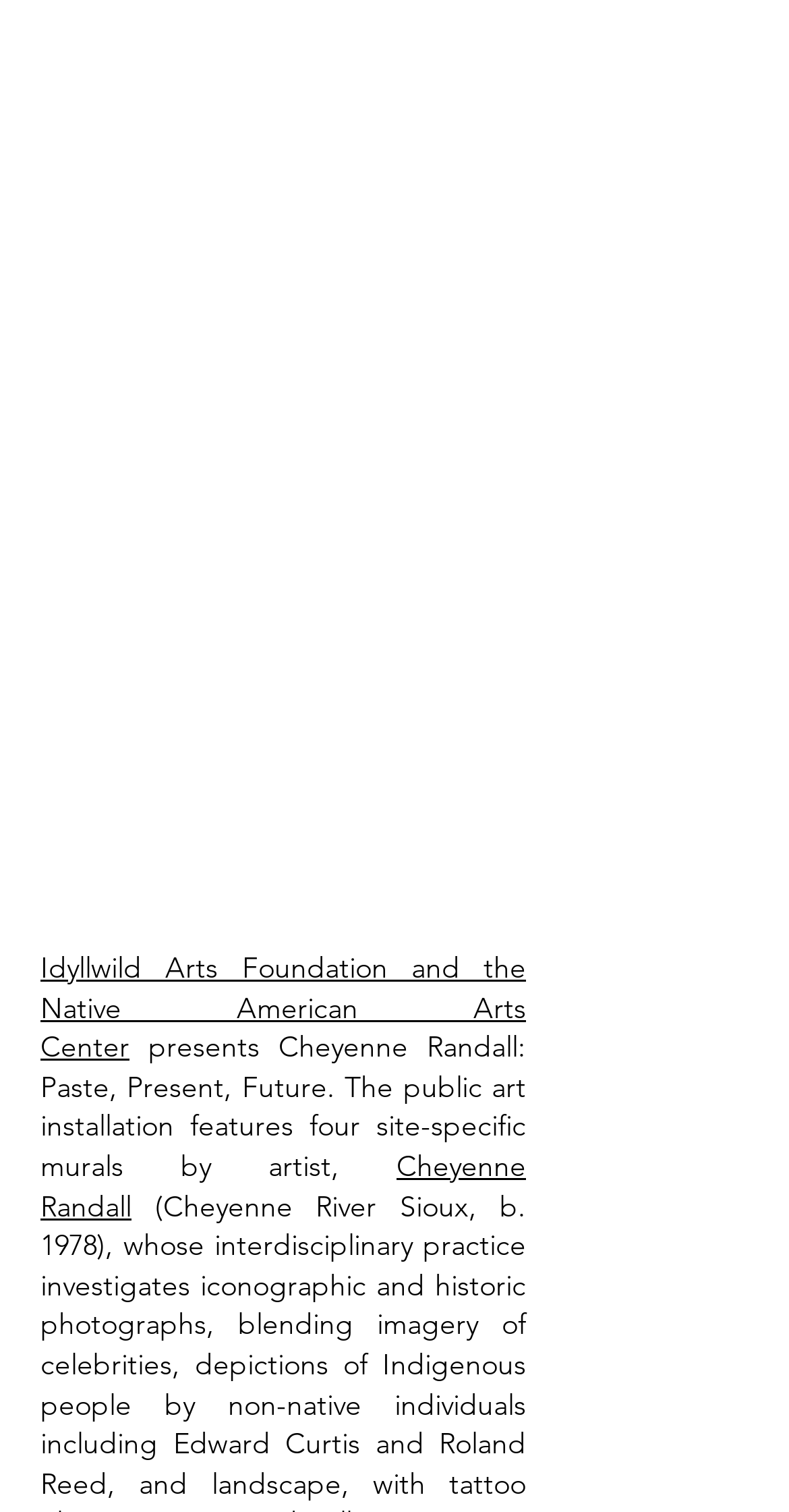Given the element description Simon Hacker, specify the bounding box coordinates of the corresponding UI element in the format (top-left x, top-left y, bottom-right x, bottom-right y). All values must be between 0 and 1.

None